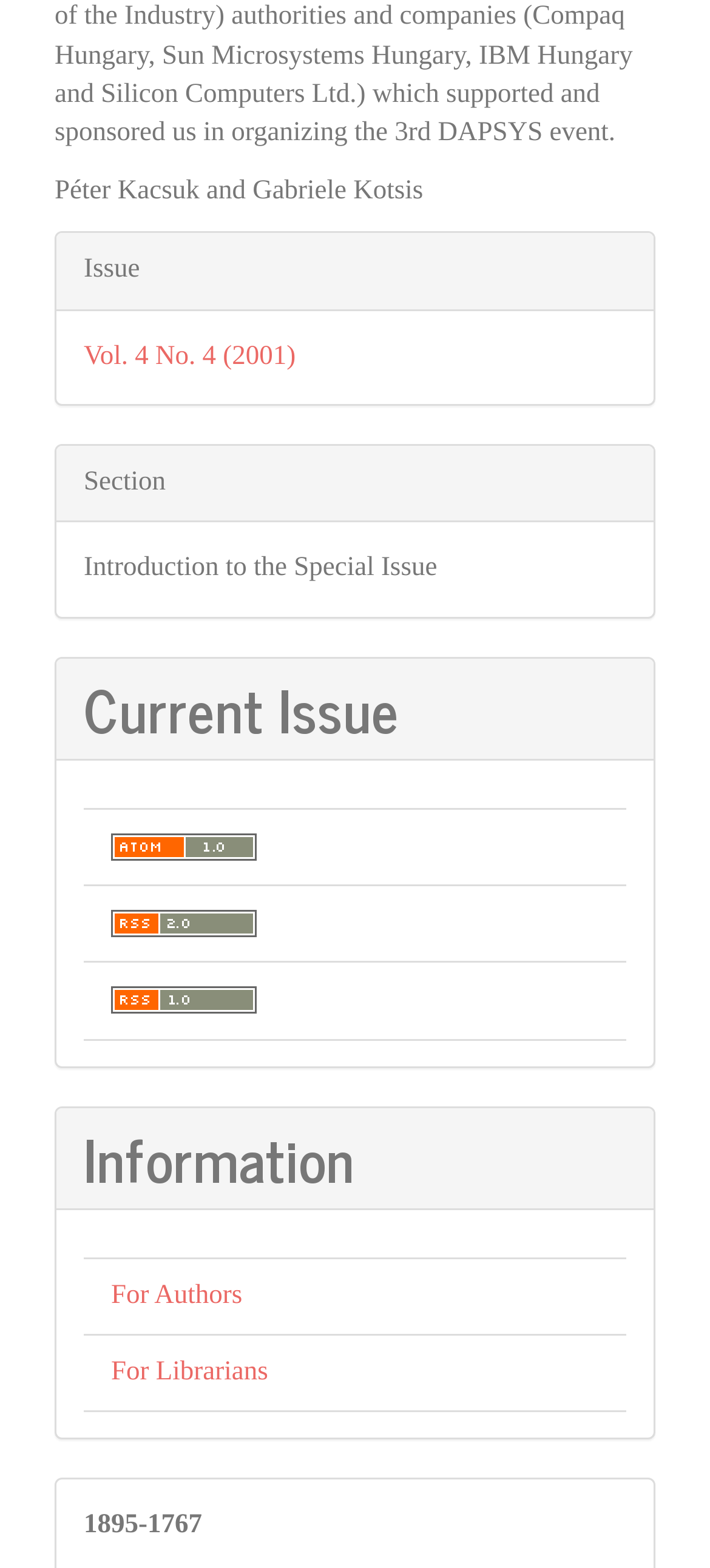What is the volume and issue number of the journal?
Examine the webpage screenshot and provide an in-depth answer to the question.

The answer can be found in the 'Article Details' section, where the issue information 'Vol. 4 No. 4 (2001)' is mentioned as a link.